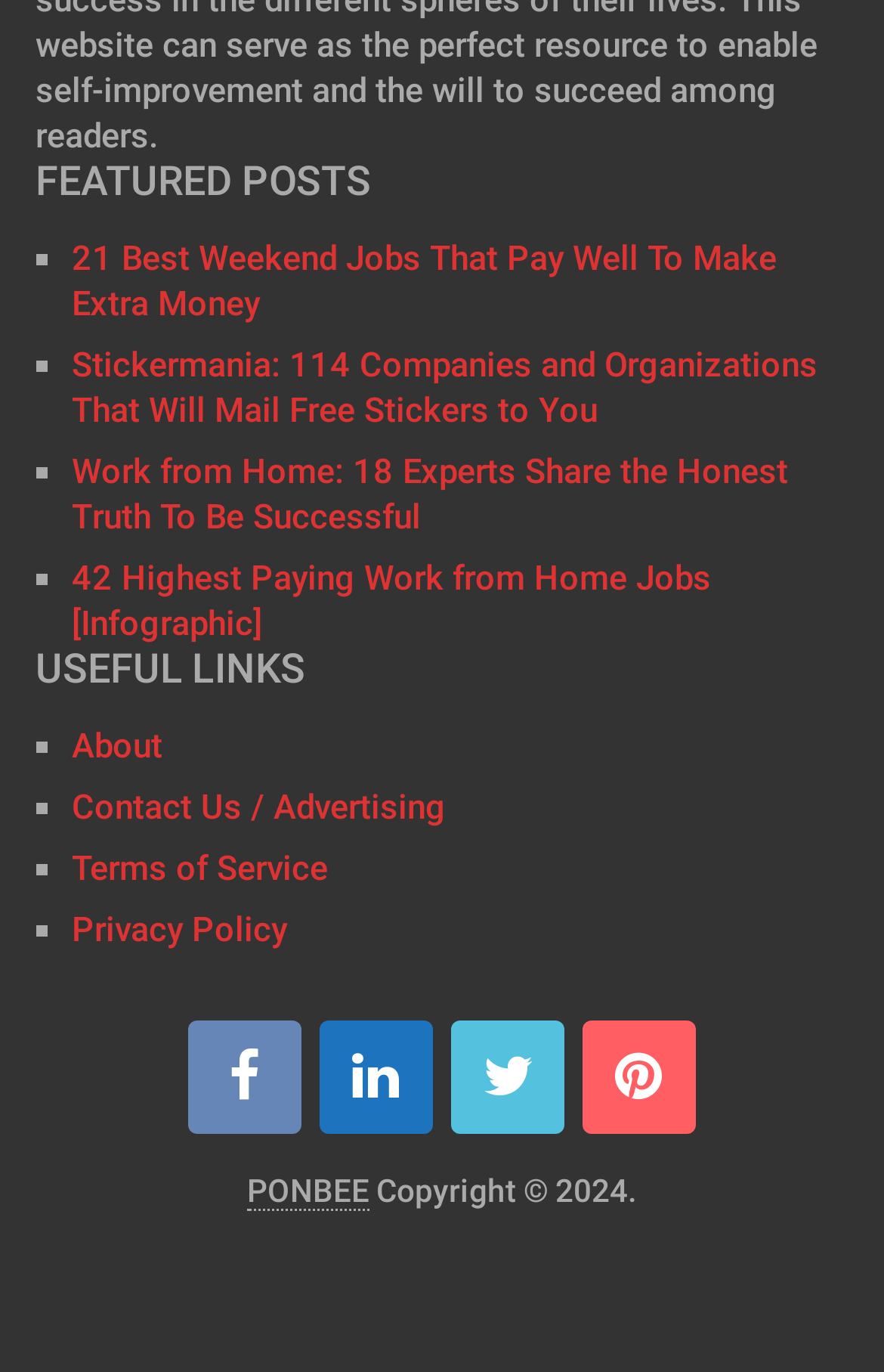Ascertain the bounding box coordinates for the UI element detailed here: "Privacy Policy". The coordinates should be provided as [left, top, right, bottom] with each value being a float between 0 and 1.

[0.081, 0.662, 0.325, 0.692]